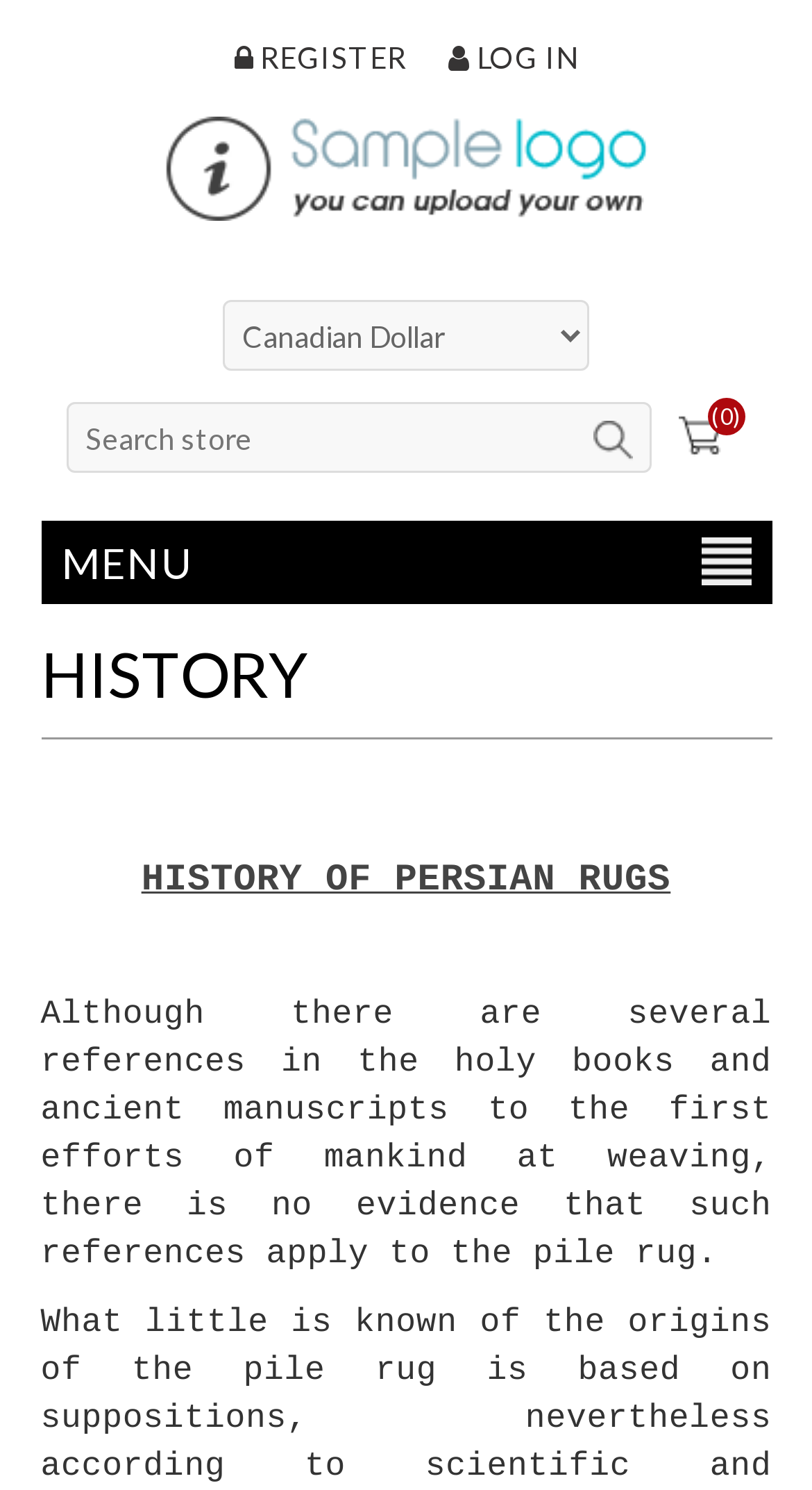Using the information in the image, could you please answer the following question in detail:
What is the topic of the text section on the webpage?

The heading 'HISTORY OF PERSIAN RUGS' is displayed above a block of text, which discusses the history of Persian rugs. The text itself mentions the origins of carpet weaving and the lack of evidence for early pile rug production.